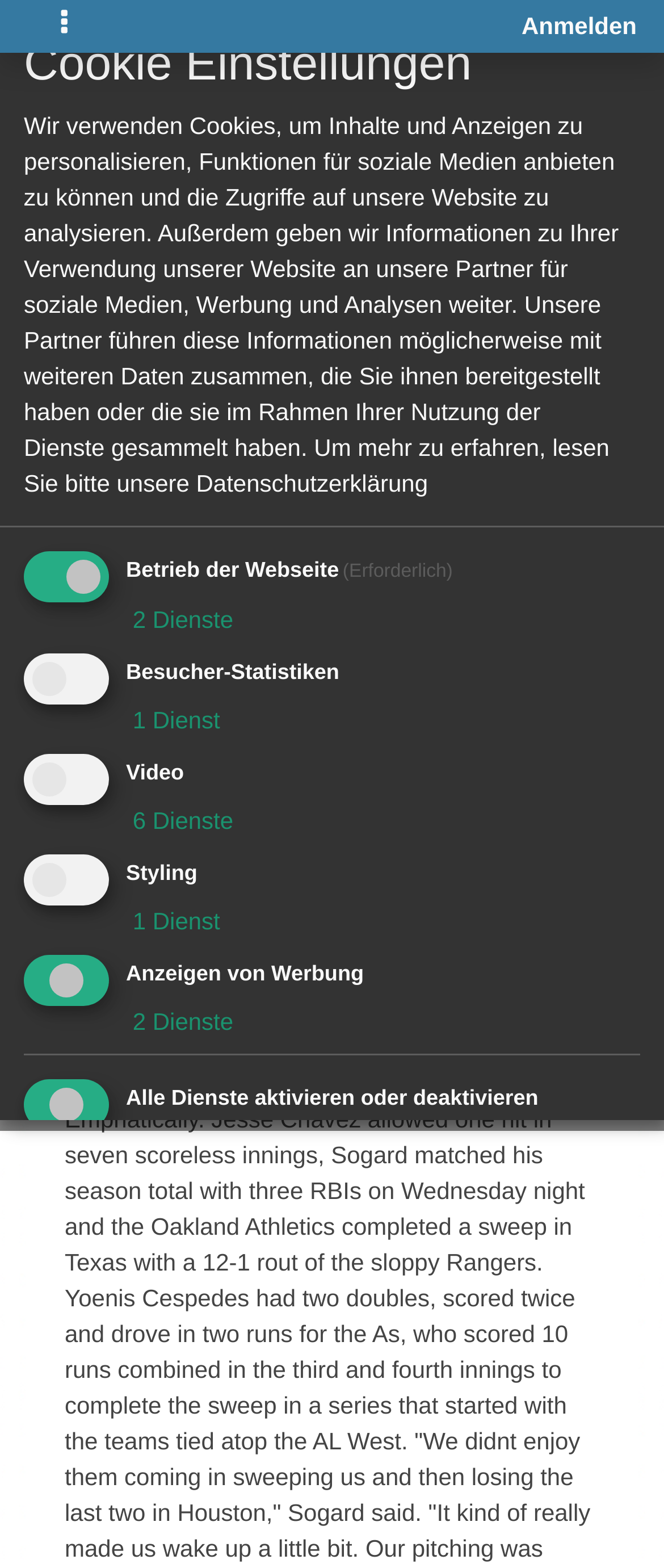What is the name of the user who posted?
Please use the image to provide an in-depth answer to the question.

The webpage shows the avatar and username 'jokergreen0220' which indicates the name of the user who posted.